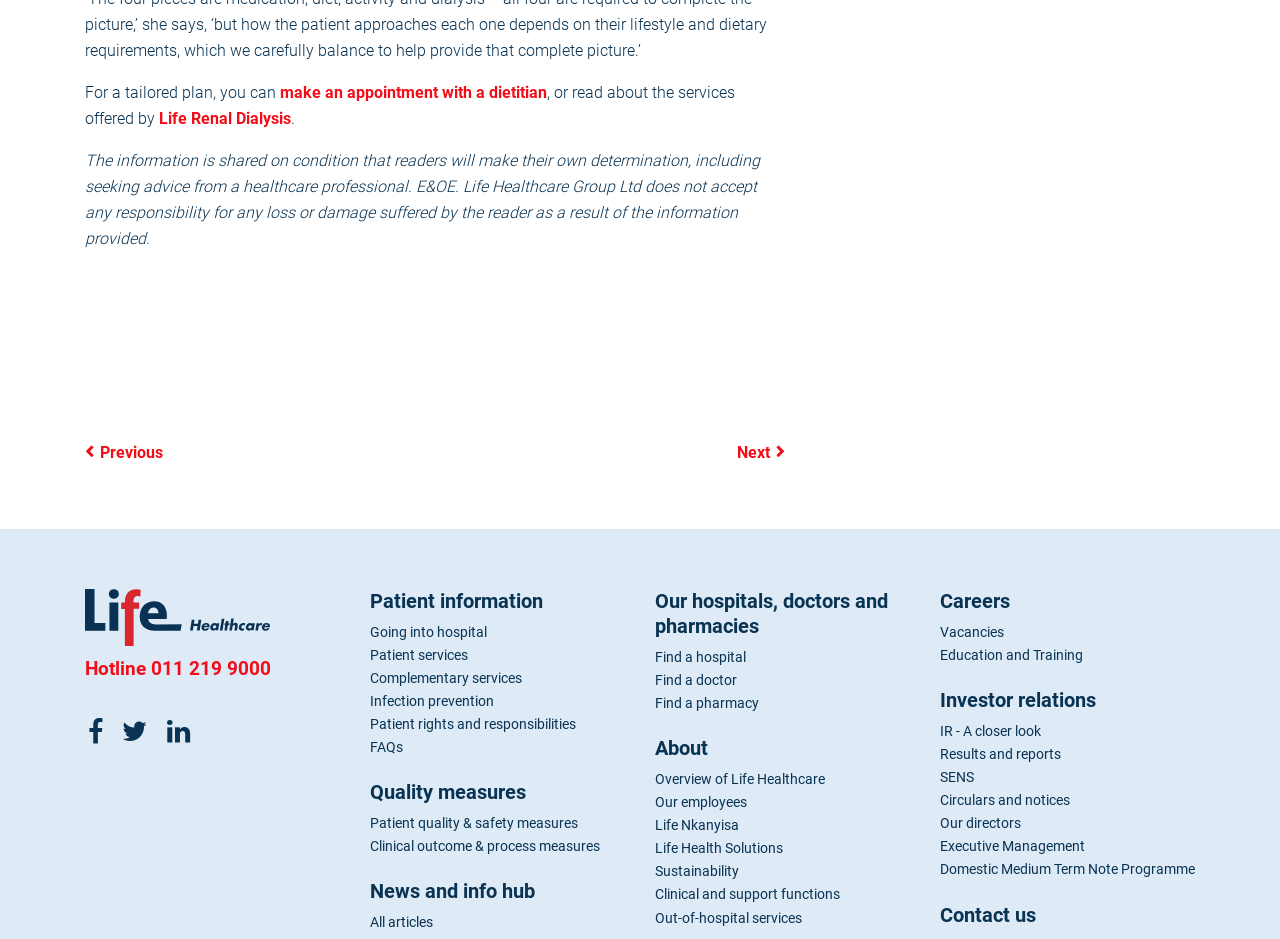Using the provided element description: "IR - A closer look", determine the bounding box coordinates of the corresponding UI element in the screenshot.

[0.734, 0.77, 0.813, 0.787]